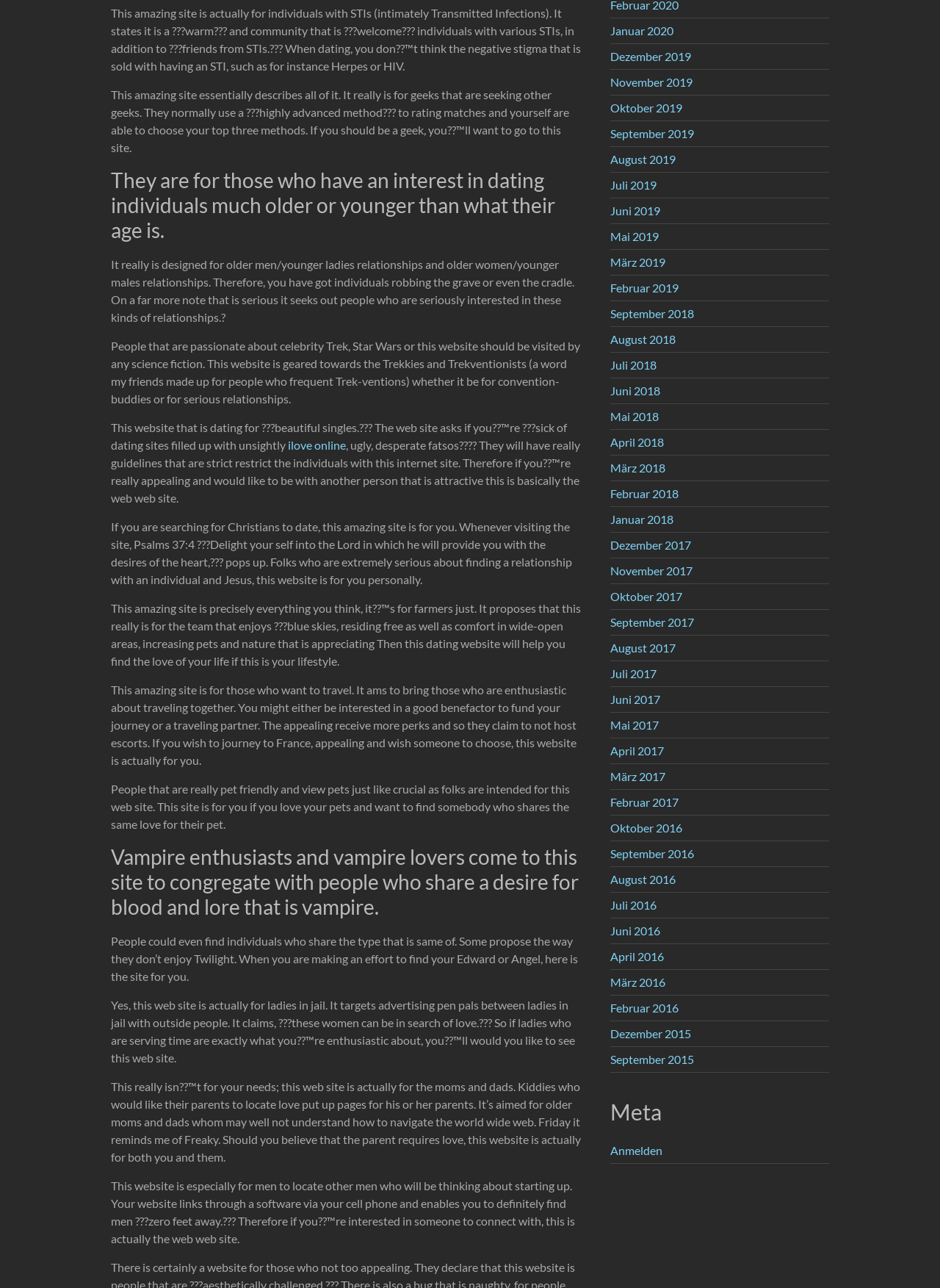Determine the bounding box coordinates of the UI element described by: "Anmelden".

[0.649, 0.888, 0.705, 0.899]